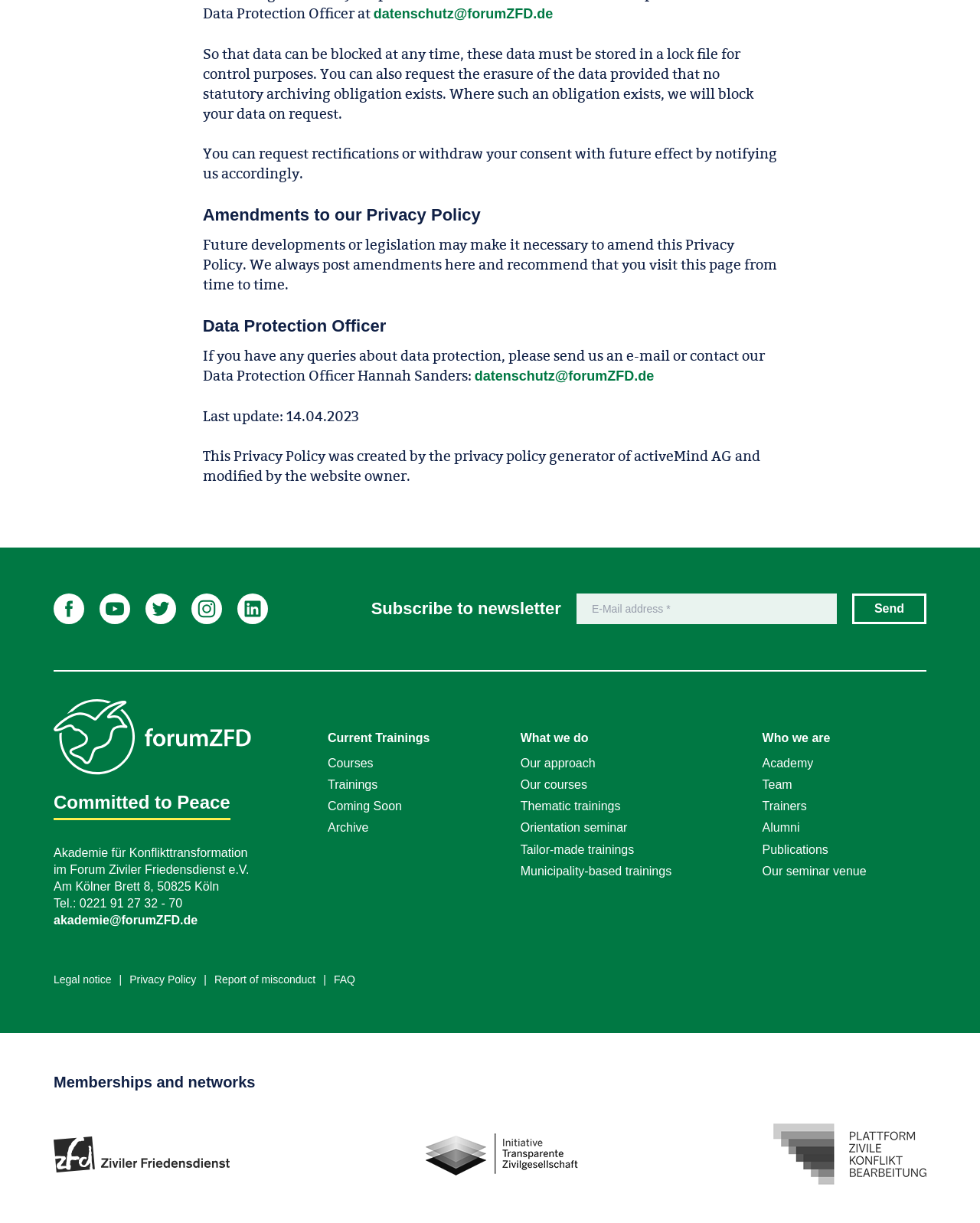From the webpage screenshot, identify the region described by info@barrettmortgageservices.com. Provide the bounding box coordinates as (top-left x, top-left y, bottom-right x, bottom-right y), with each value being a floating point number between 0 and 1.

None